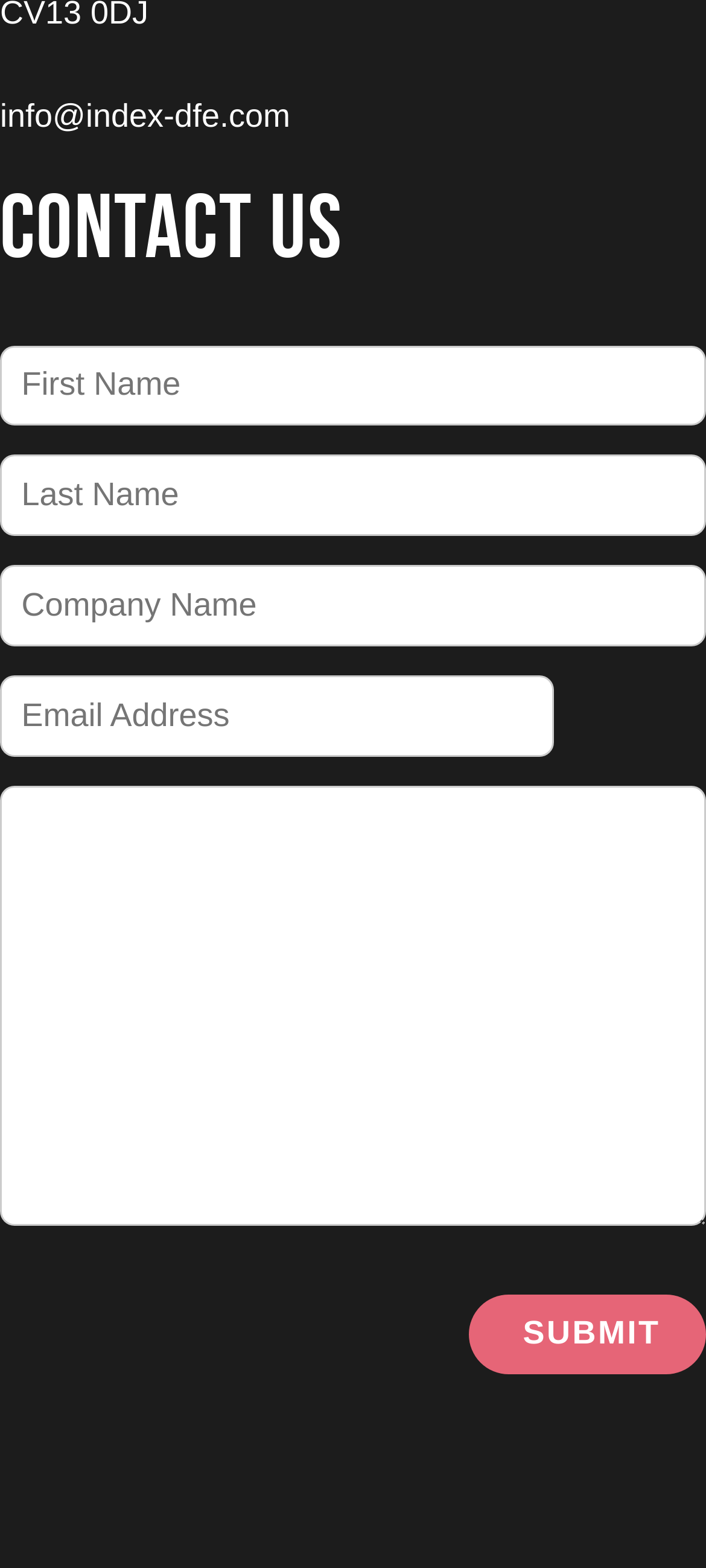What is the static text above the textboxes?
Based on the image, answer the question with a single word or brief phrase.

Contact us